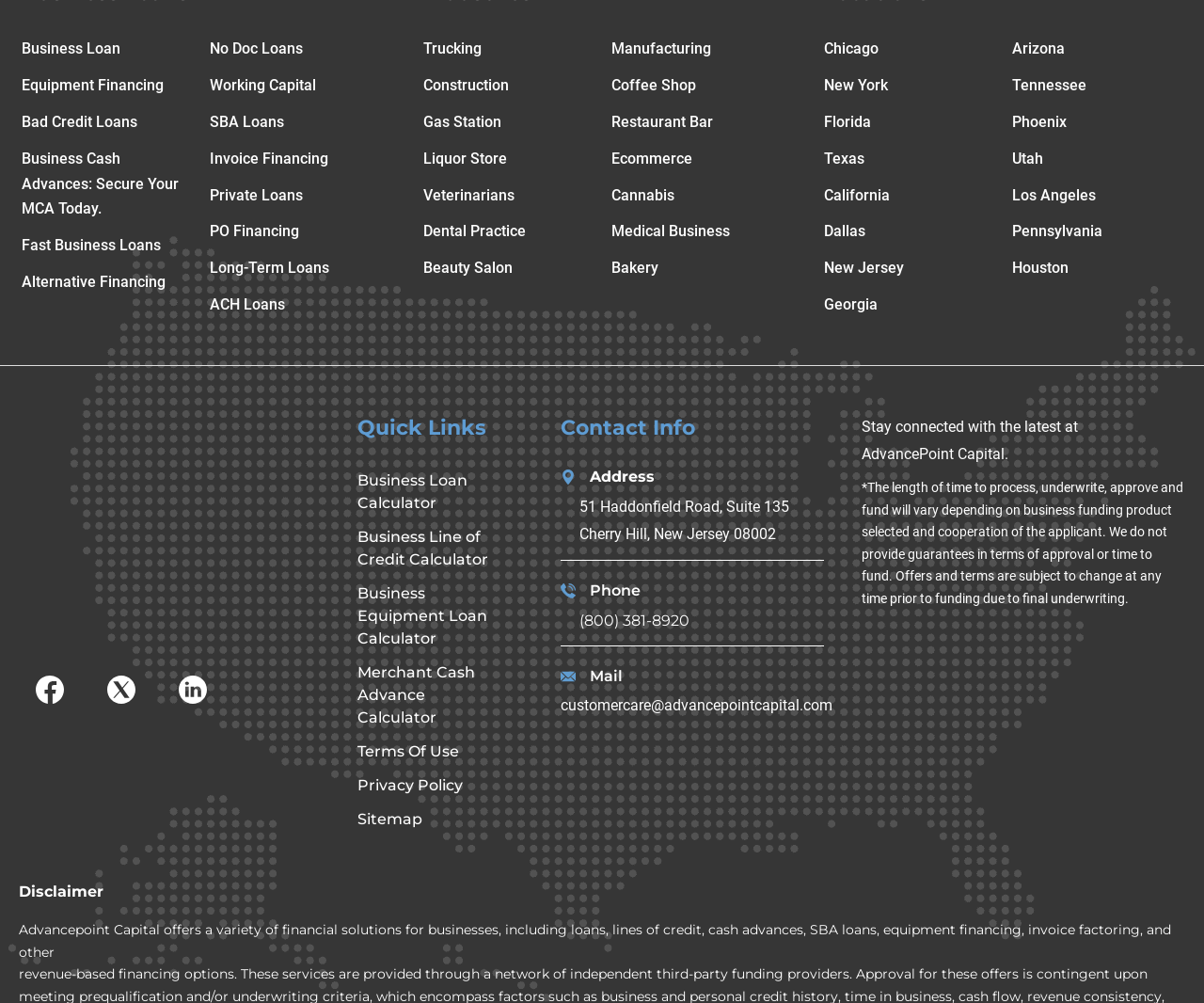Provide the bounding box coordinates for the area that should be clicked to complete the instruction: "Click on Invoice Financing".

[0.174, 0.149, 0.273, 0.167]